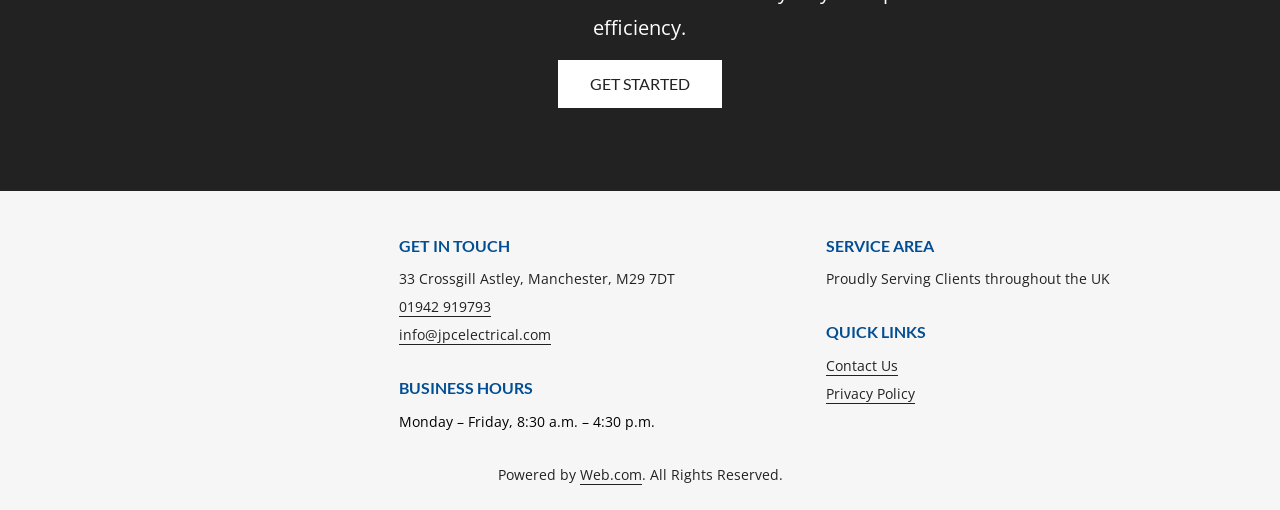What is the company's email address?
Give a one-word or short phrase answer based on the image.

info@jpcelectrical.com